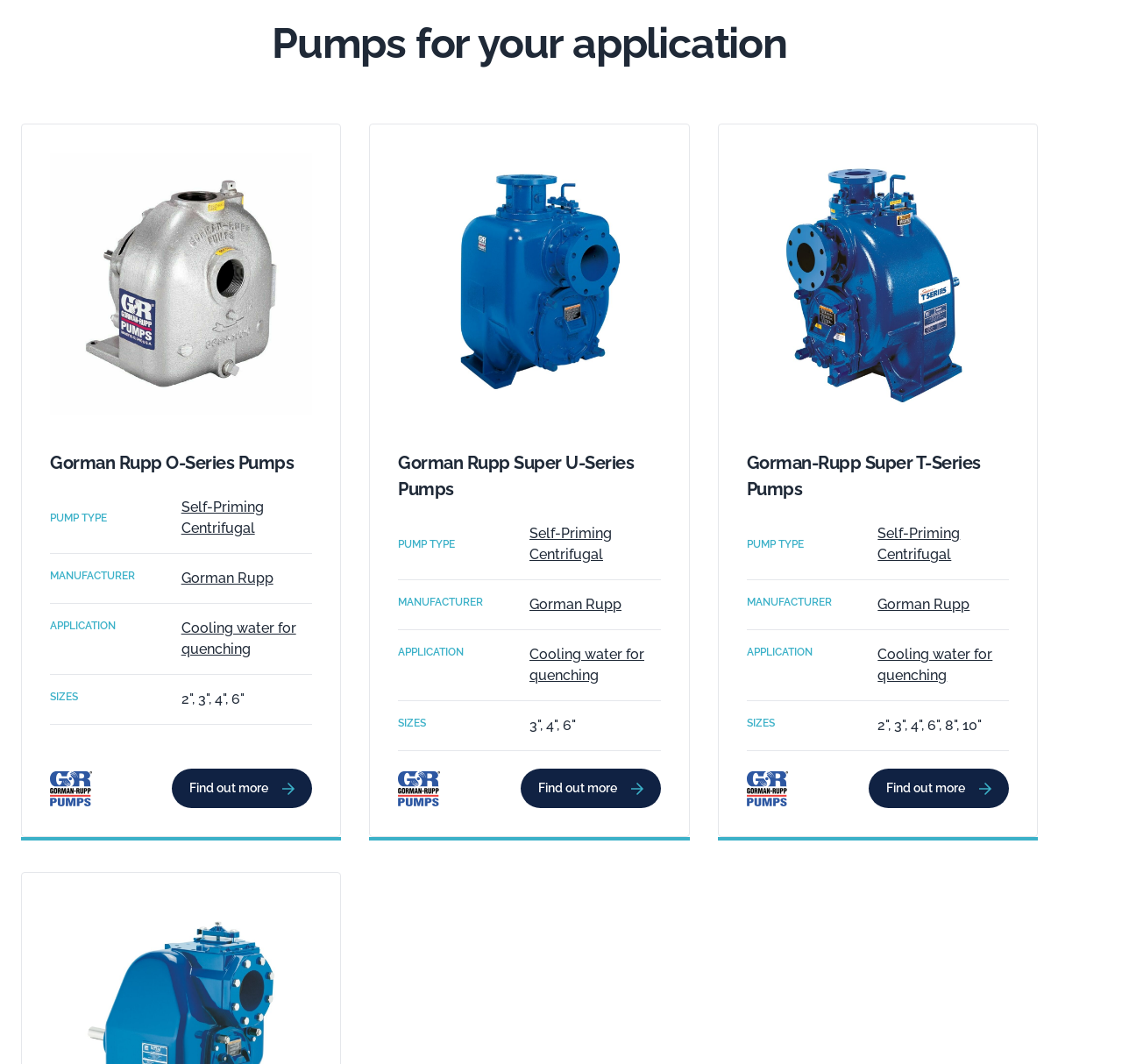Highlight the bounding box coordinates of the element that should be clicked to carry out the following instruction: "Find out more about Gorman Rupp". The coordinates must be given as four float numbers ranging from 0 to 1, i.e., [left, top, right, bottom].

[0.153, 0.722, 0.278, 0.76]